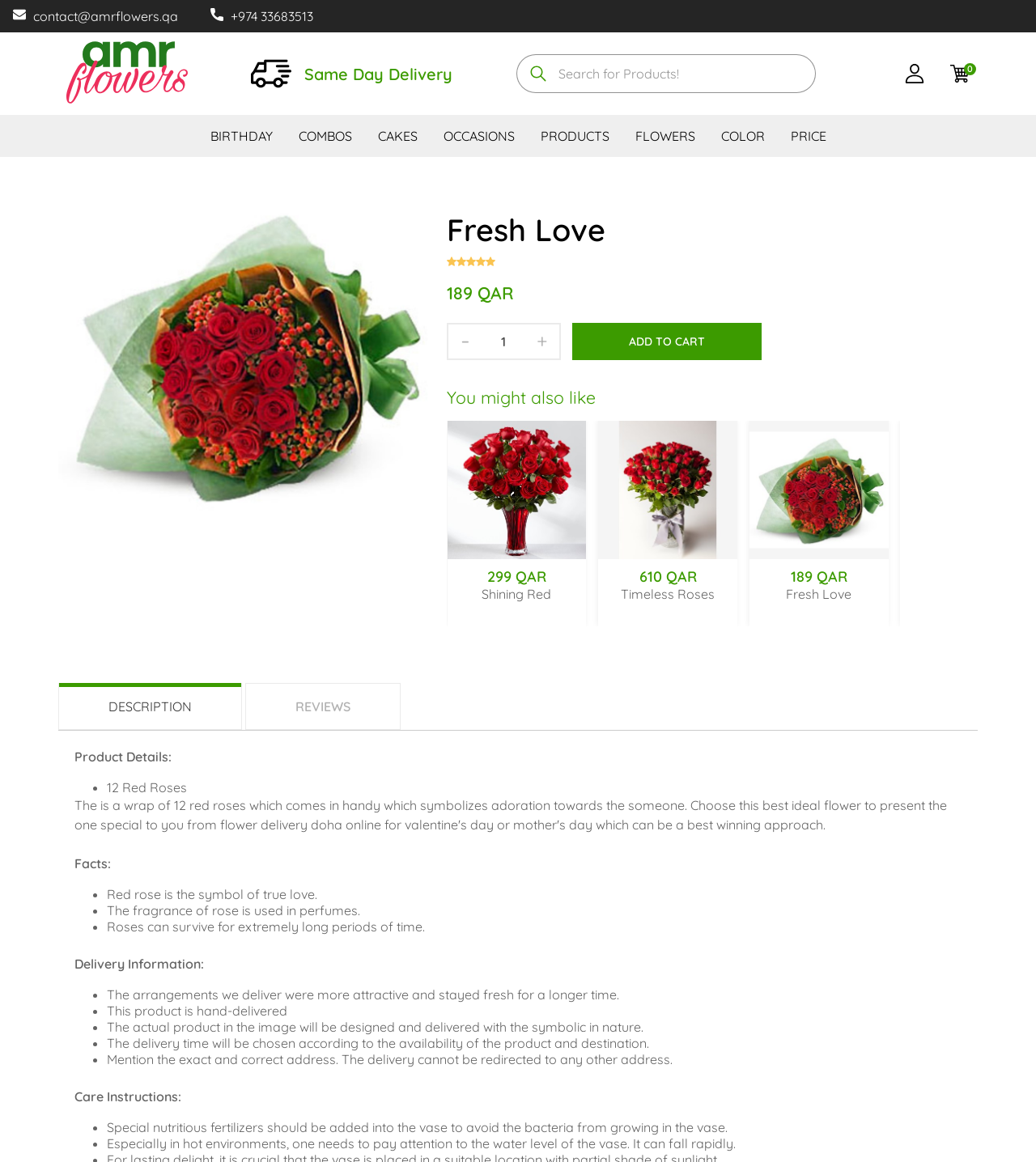What is the website's contact email?
Look at the screenshot and provide an in-depth answer.

I found the contact email by looking at the link element with the text 'contact@amrflowers.qa' at the top of the webpage.